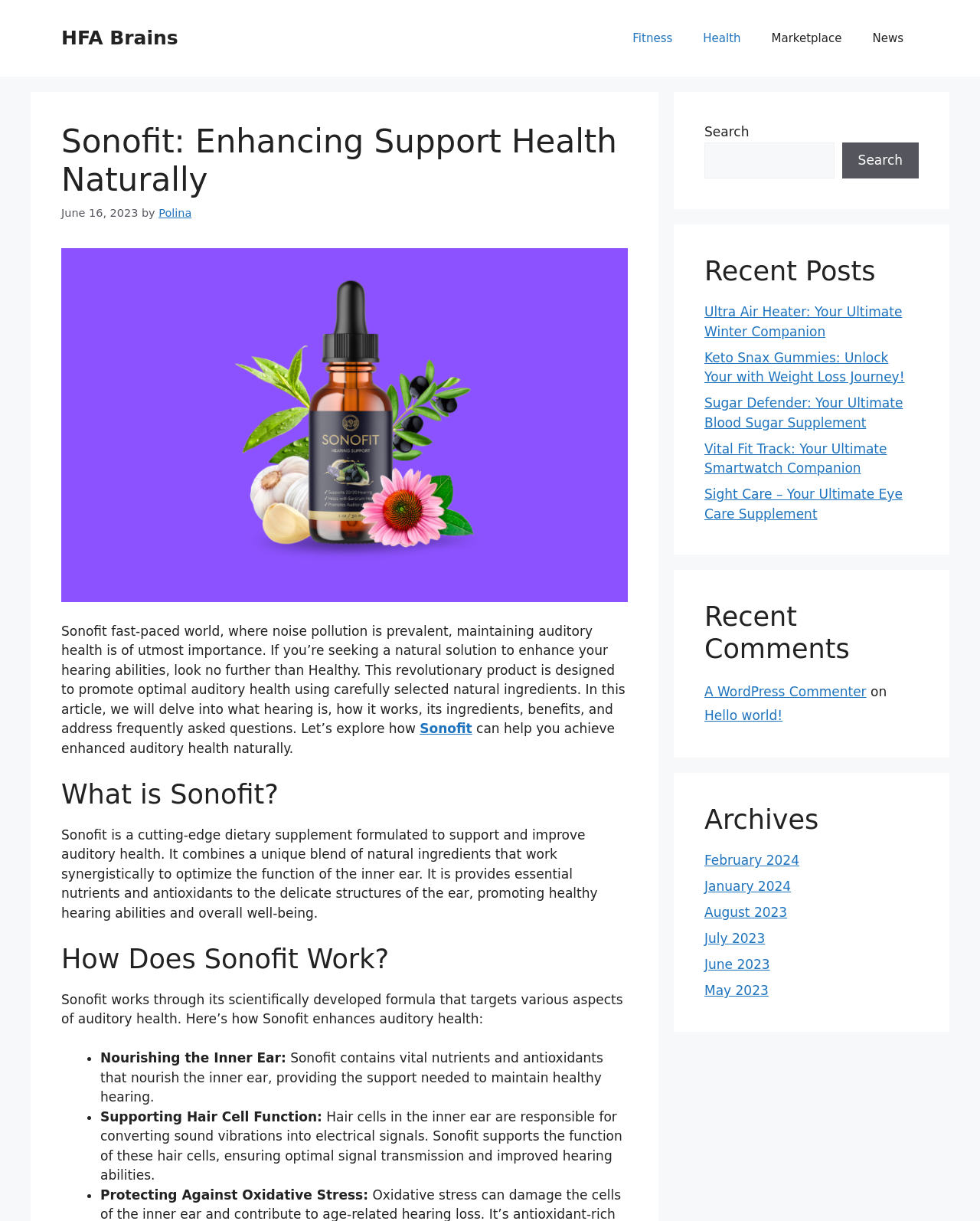Please identify the bounding box coordinates of the element that needs to be clicked to perform the following instruction: "View the 'Archives' section".

[0.719, 0.658, 0.938, 0.685]